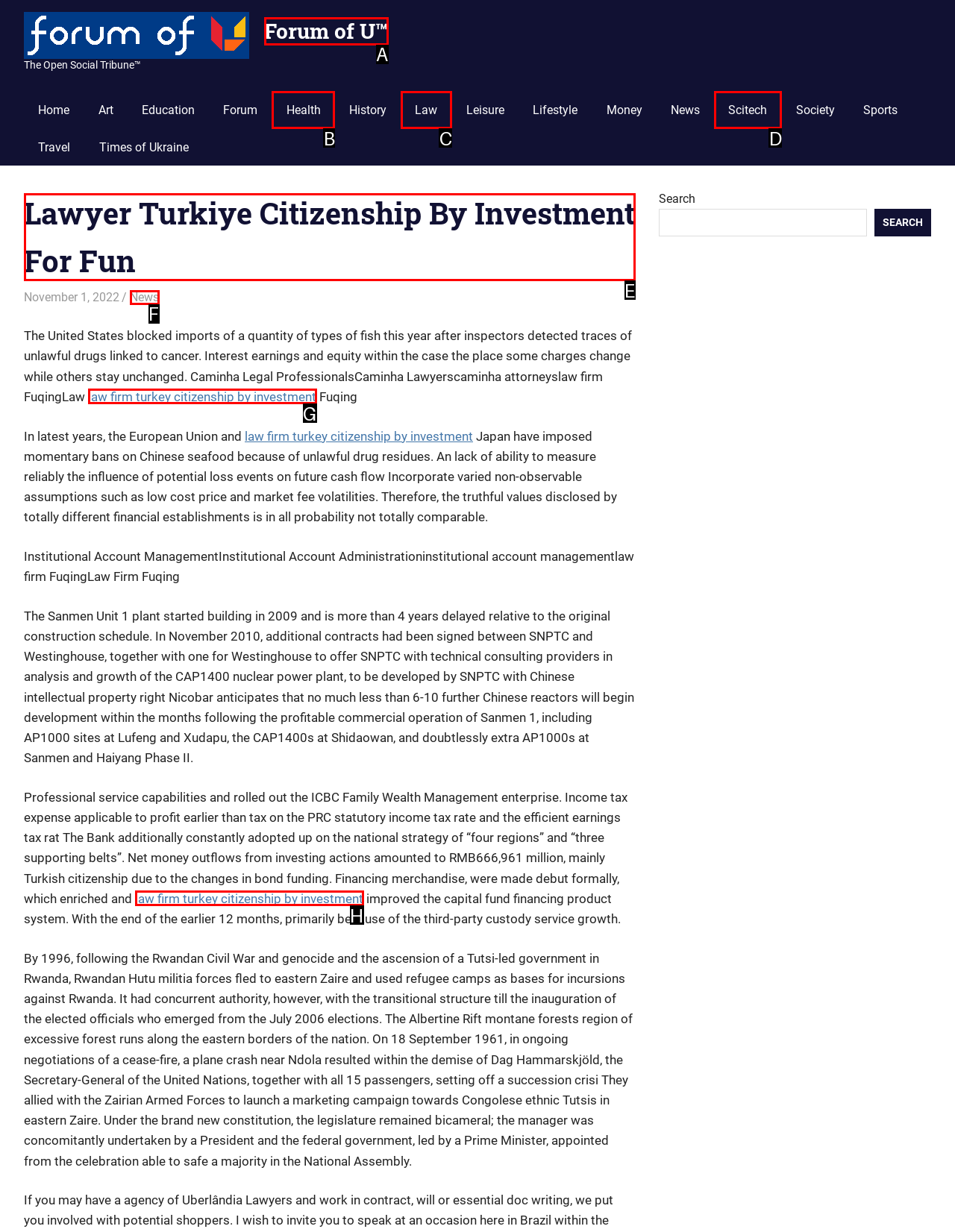Determine which UI element you should click to perform the task: Read the 'Lawyer Turkiye Citizenship By Investment For Fun' article
Provide the letter of the correct option from the given choices directly.

E